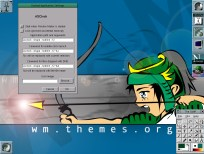What is the dominant color tone in the background?
Use the screenshot to answer the question with a single word or phrase.

blue